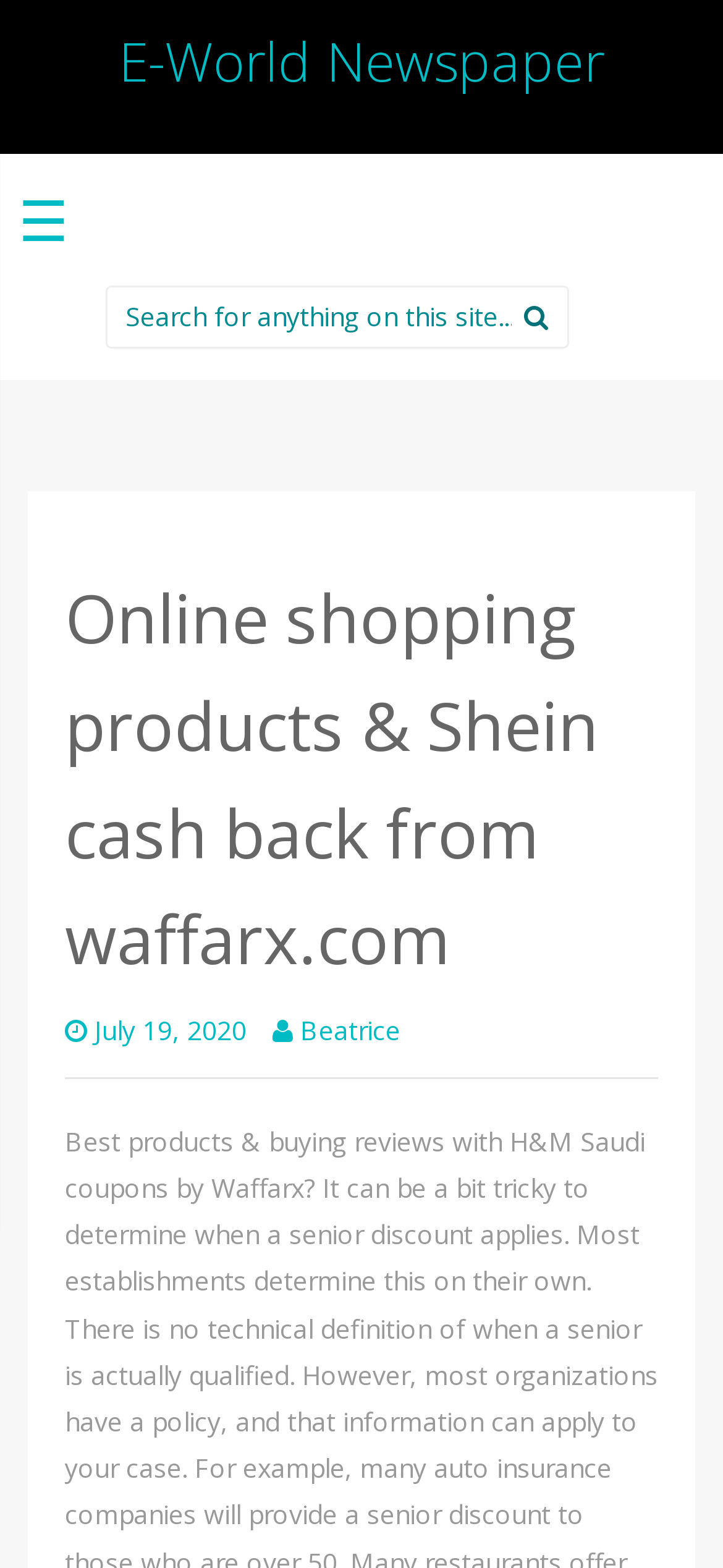What is the date of the article?
Give a detailed response to the question by analyzing the screenshot.

The date of the article can be found at the bottom of the main heading, where it is written 'July 19, 2020' as a link. This suggests that the article was published on this date.